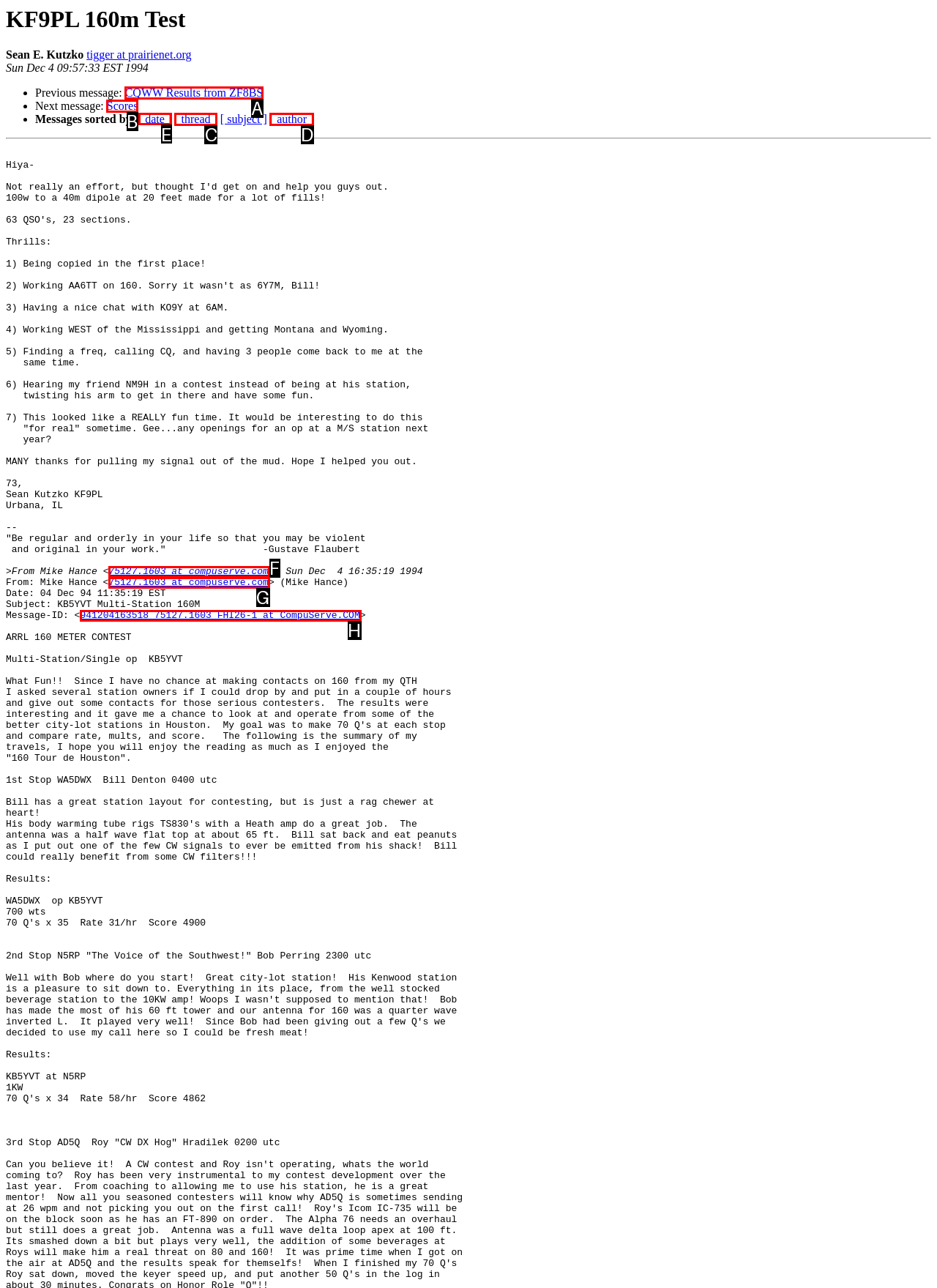Pick the right letter to click to achieve the task: Click on the link to sort messages by date
Answer with the letter of the correct option directly.

E